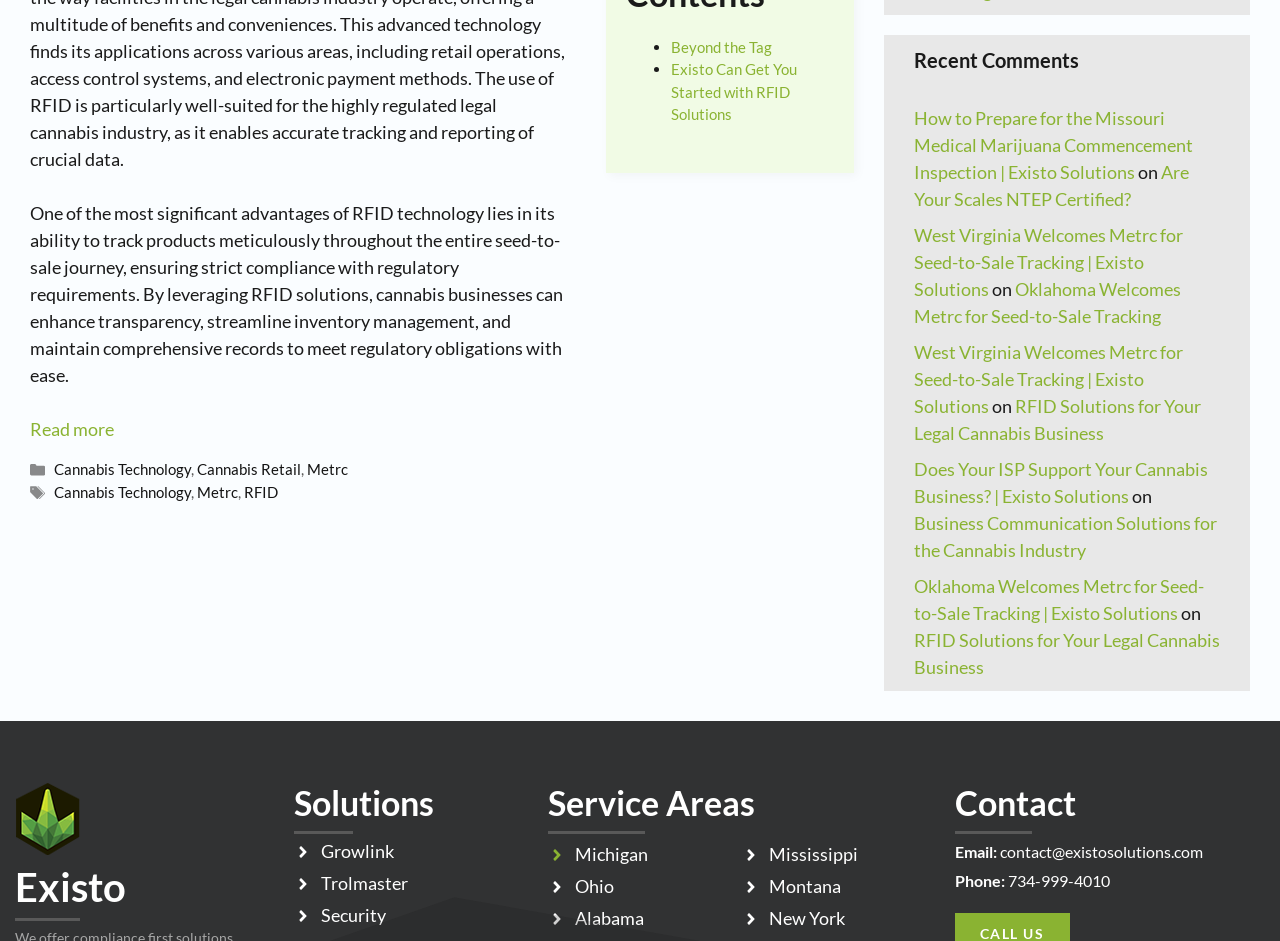Please provide a brief answer to the following inquiry using a single word or phrase:
What is the main topic of the webpage?

Cannabis business solutions